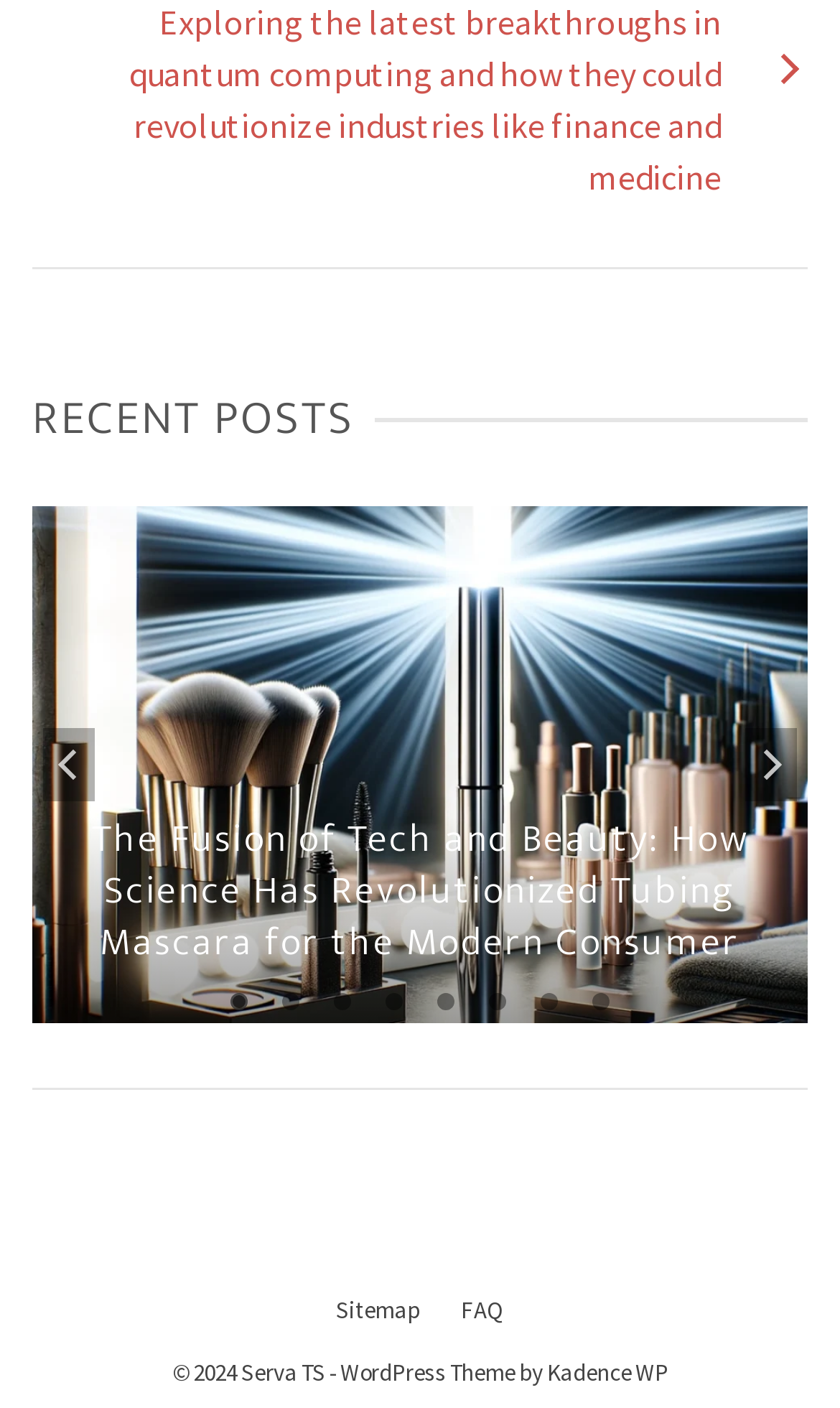Using the element description provided, determine the bounding box coordinates in the format (top-left x, top-left y, bottom-right x, bottom-right y). Ensure that all values are floating point numbers between 0 and 1. Element description: Kadence WP

[0.651, 0.964, 0.795, 0.985]